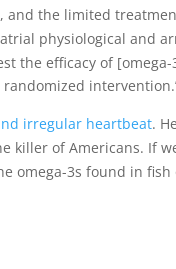Reply to the question with a single word or phrase:
What is the approach to well-being emphasized on the website?

holistic approach